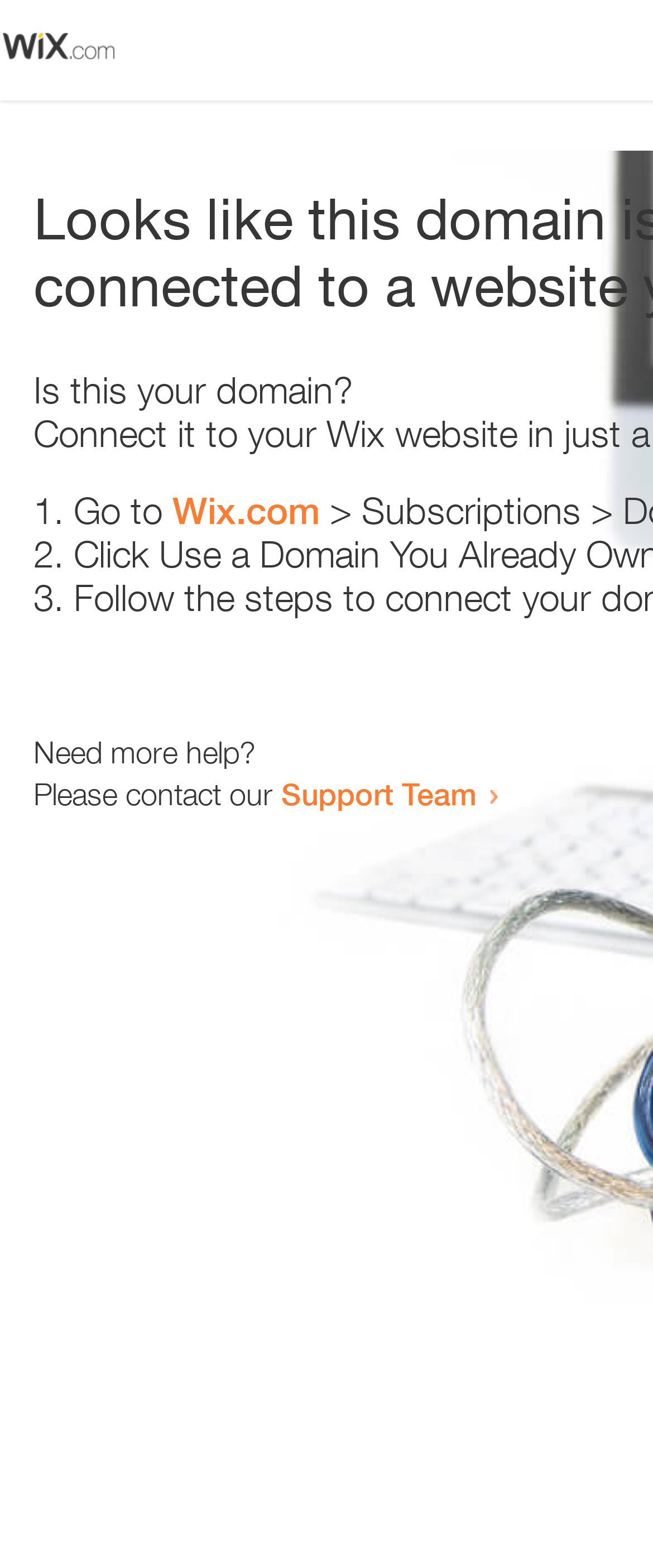Determine the webpage's heading and output its text content.

Looks like this domain isn't
connected to a website yet